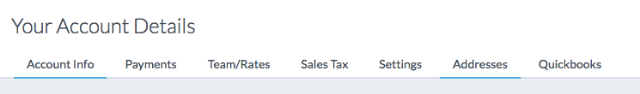What is the purpose of this interface?
Answer the question with a single word or phrase, referring to the image.

Easy access to account-related functionalities